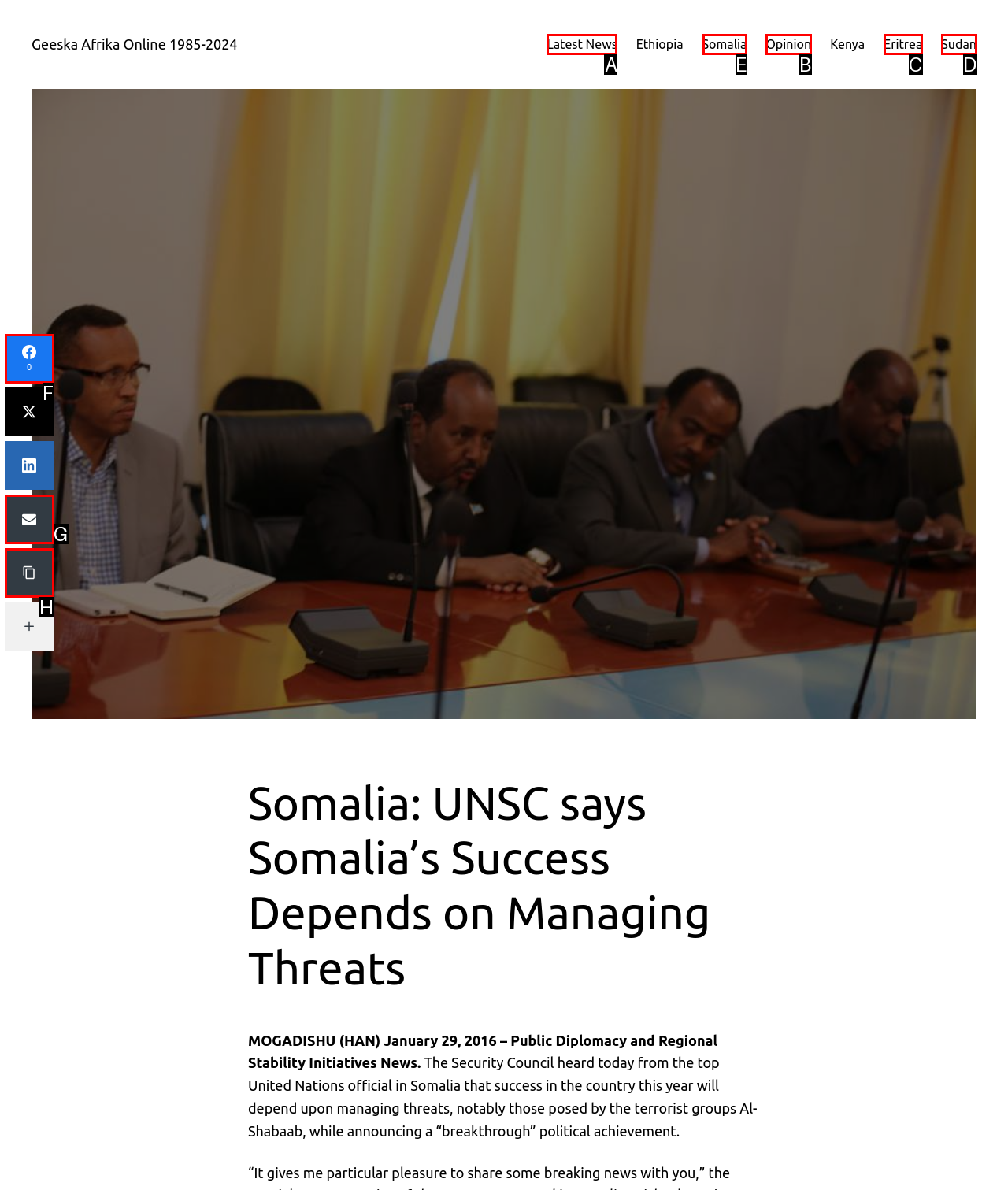Provide the letter of the HTML element that you need to click on to perform the task: Visit the Somalia page.
Answer with the letter corresponding to the correct option.

E